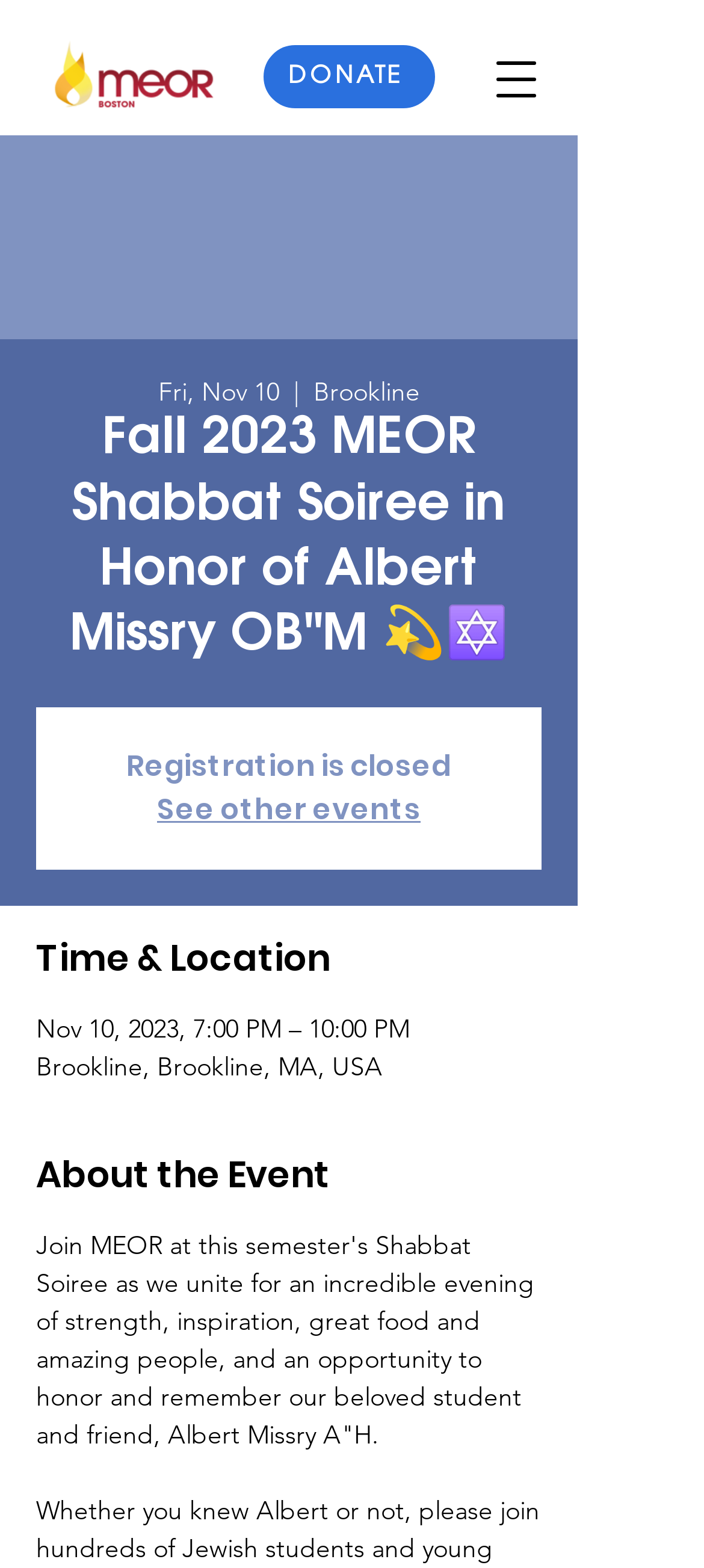Provide a brief response using a word or short phrase to this question:
What is the theme of the Shabbat Soiree?

Strength, inspiration, food, and people